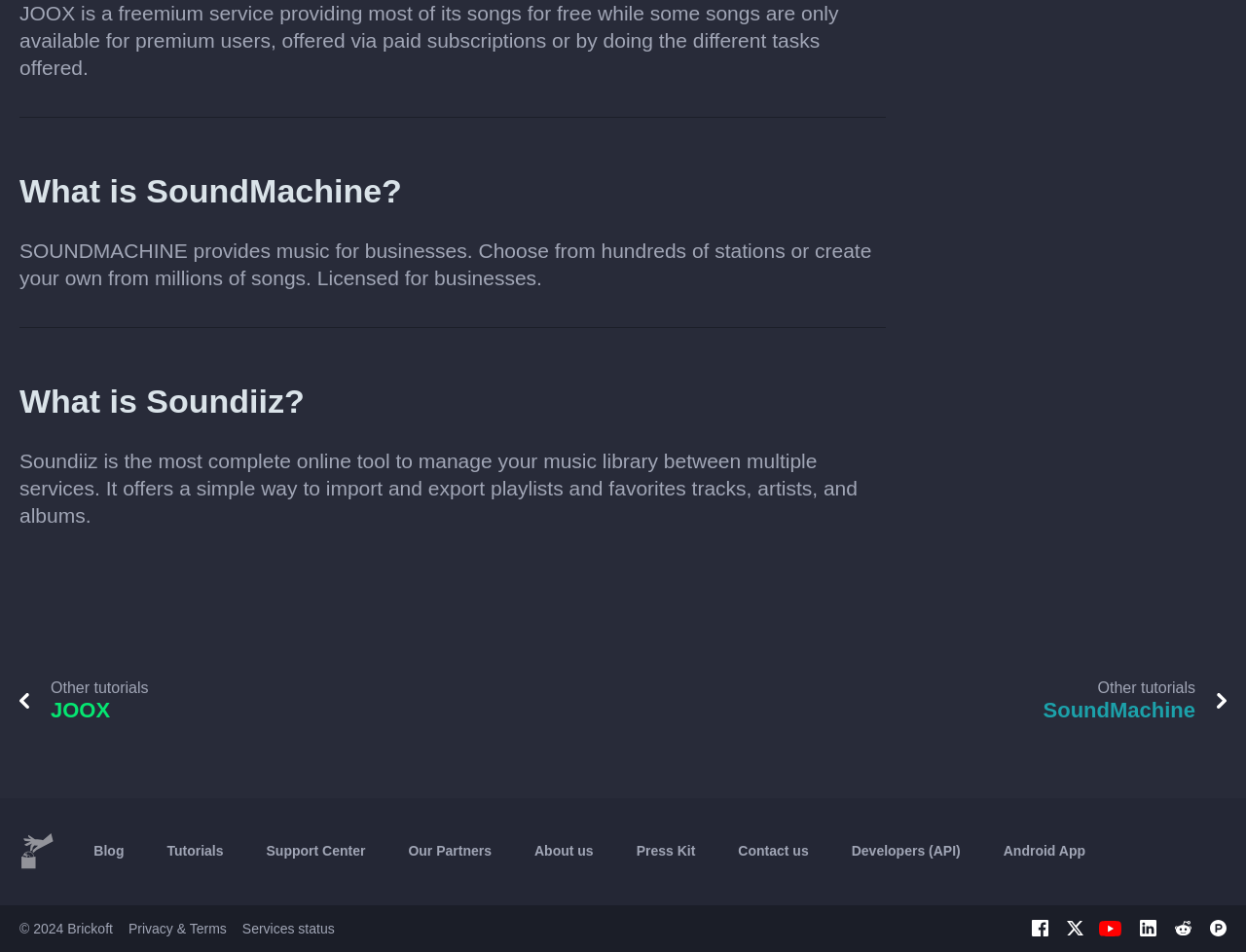What social media platforms does Soundiiz have?
Using the details from the image, give an elaborate explanation to answer the question.

At the bottom of the webpage, there are links to various social media platforms, including Facebook, Twitter, YouTube, Linkedin, Reddit, and Product Hunt, indicating that Soundiiz has a presence on these platforms.